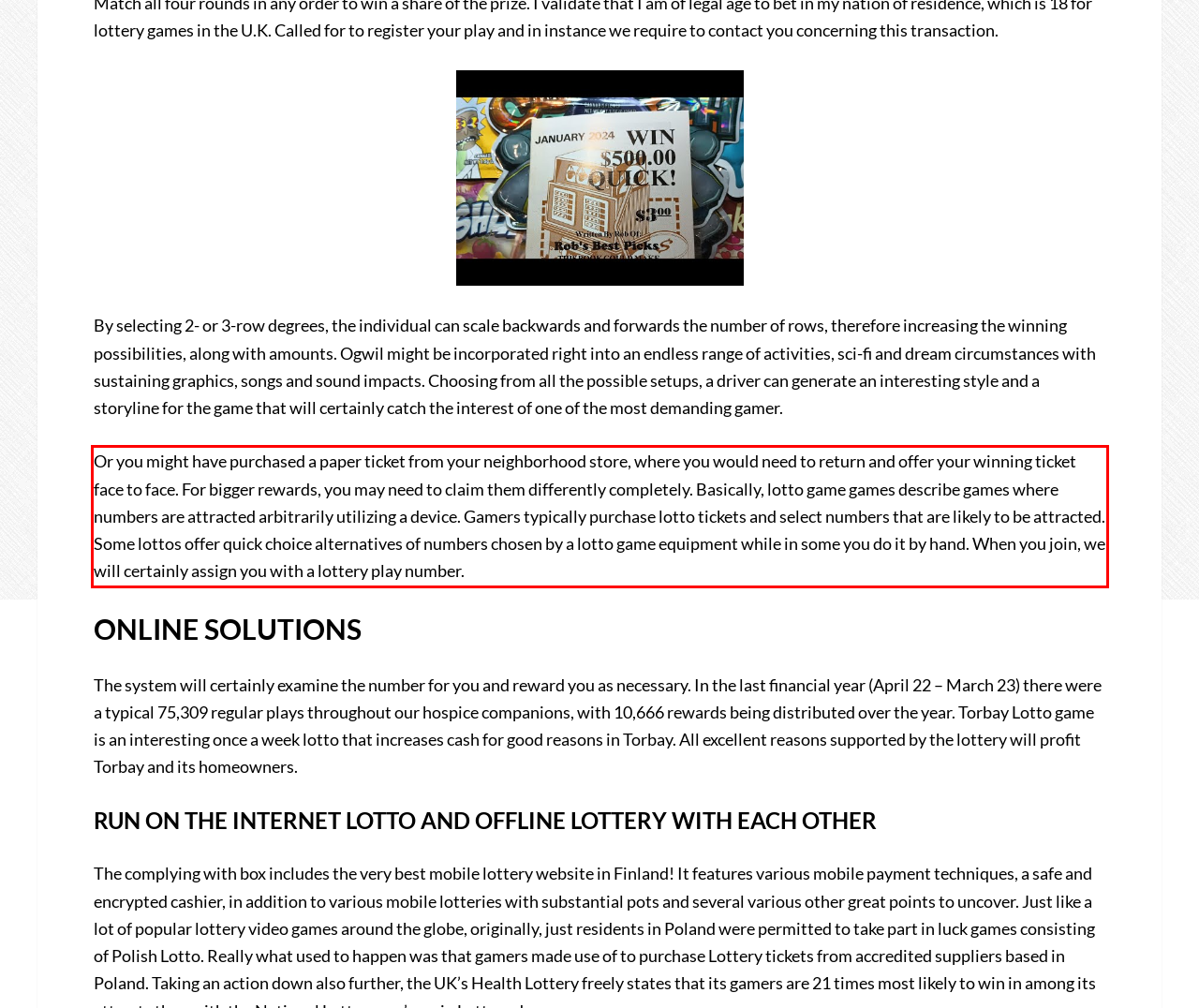Please perform OCR on the text content within the red bounding box that is highlighted in the provided webpage screenshot.

Or you might have purchased a paper ticket from your neighborhood store, where you would need to return and offer your winning ticket face to face. For bigger rewards, you may need to claim them differently completely. Basically, lotto game games describe games where numbers are attracted arbitrarily utilizing a device. Gamers typically purchase lotto tickets and select numbers that are likely to be attracted. Some lottos offer quick choice alternatives of numbers chosen by a lotto game equipment while in some you do it by hand. When you join, we will certainly assign you with a lottery play number.